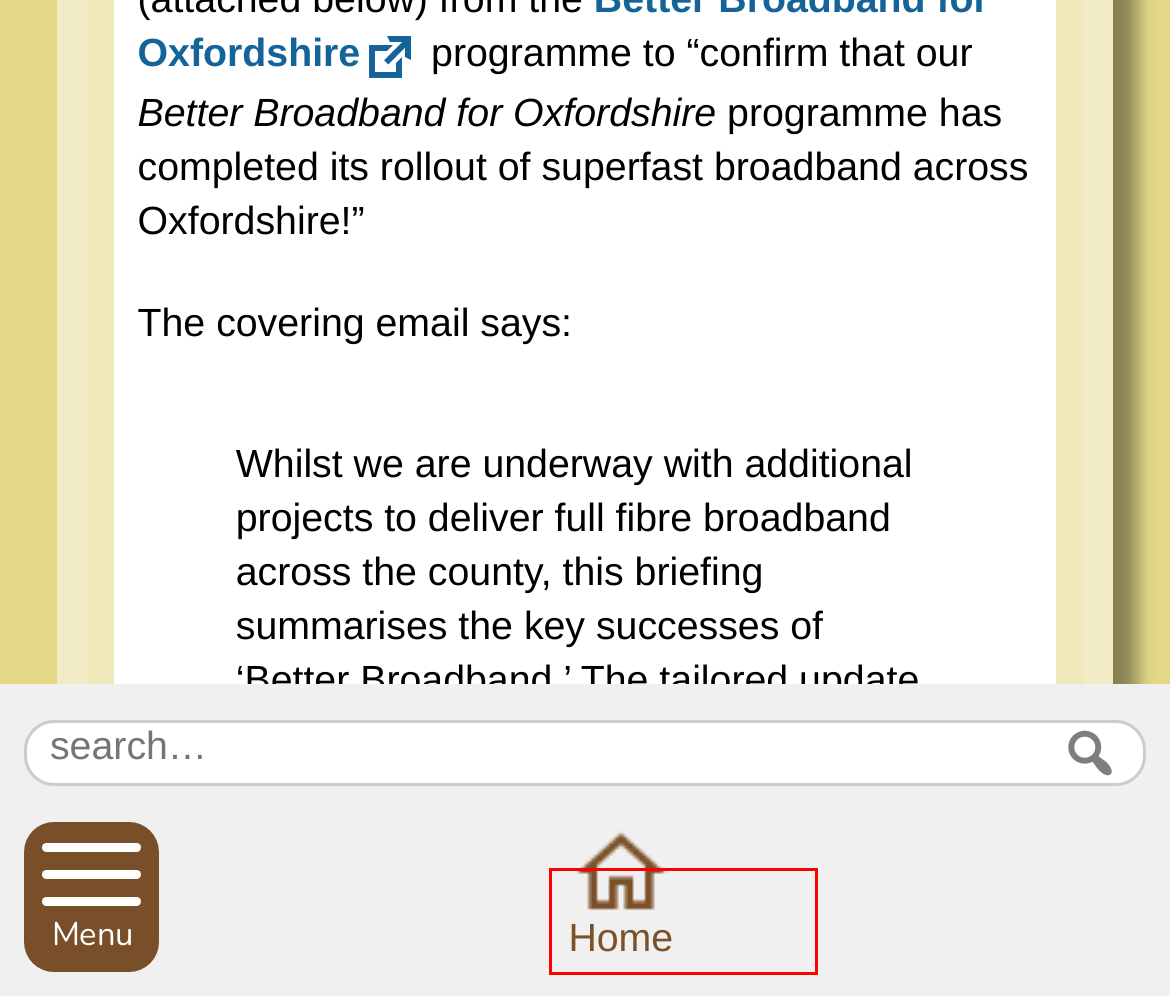Review the screenshot of a webpage that includes a red bounding box. Choose the most suitable webpage description that matches the new webpage after clicking the element within the red bounding box. Here are the candidates:
A. Sibford School – The Sibfords
B. Holy Trinity Church – The Sibfords
C. Sibford Ferris Parish Council – The Sibfords
D. Village Calendar – The Sibfords
E. Better connectivity for Oxfordshire | Digital Infrastructure Programme
F. Sibford Young Performers – The Sibfords
G. Sibford Gower Parish Council – The Sibfords
H. Planning Applications – The Sibfords

G